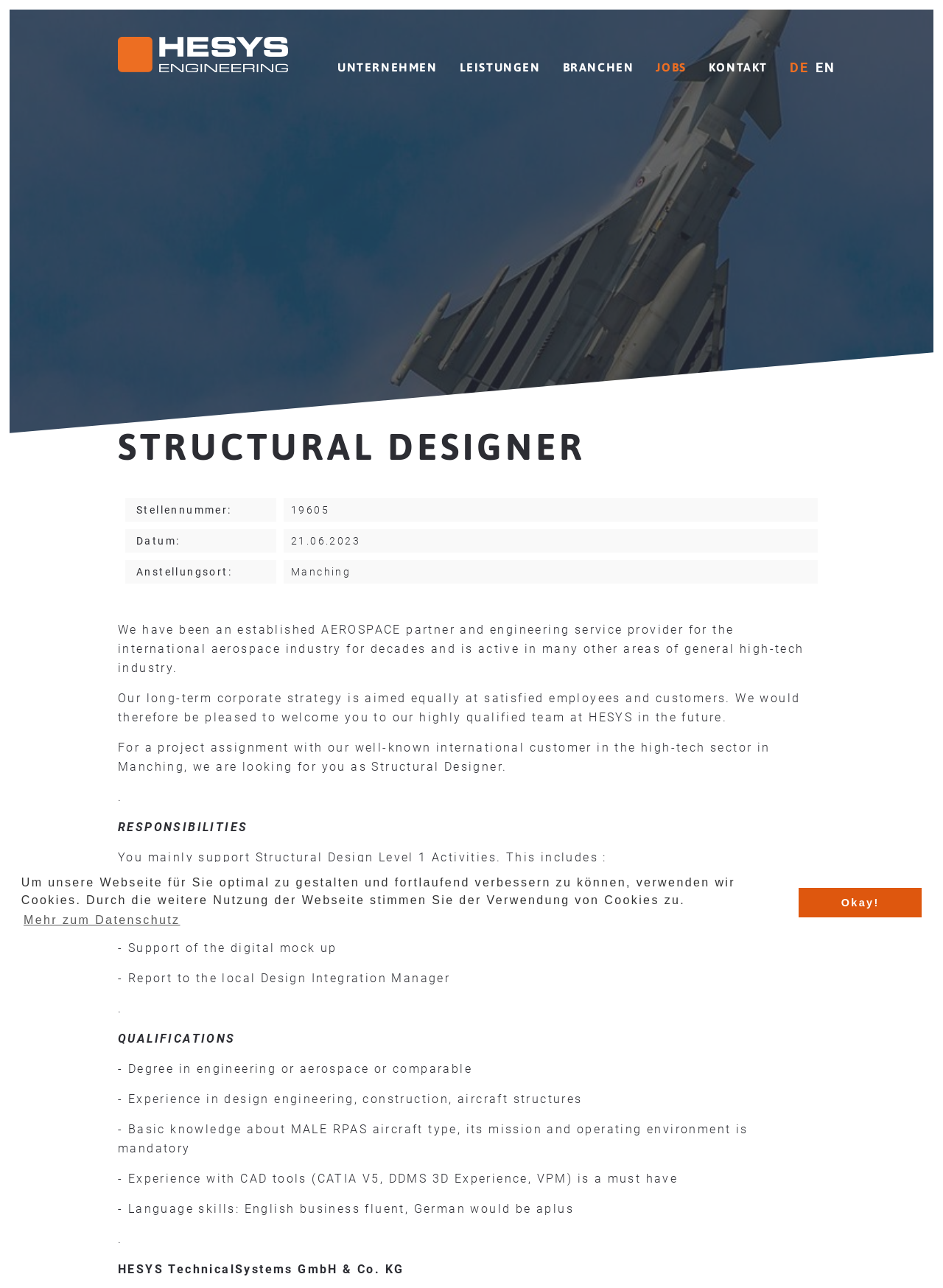Determine the bounding box coordinates of the region that needs to be clicked to achieve the task: "Click the 'dismiss cookie message' button".

[0.847, 0.689, 0.978, 0.712]